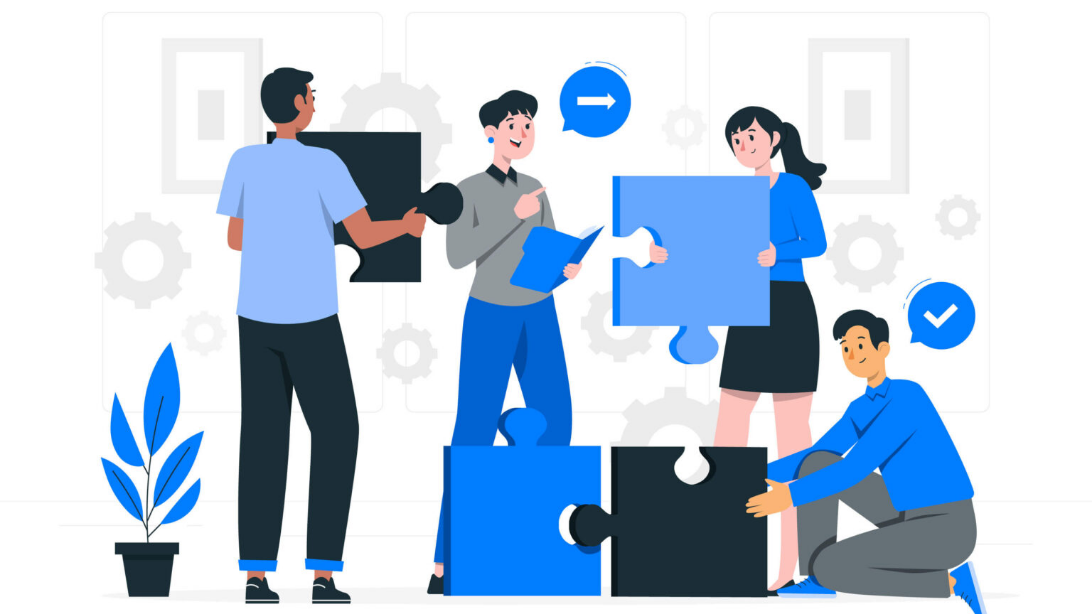What do the gears and arrows in the background represent?
Please give a detailed and elaborate answer to the question.

The caption explains that the gears and arrows in the background add a dynamic touch, representing ongoing processes and improvement, which implies that they symbolize the continuous effort to enhance team efficiency and workflow.